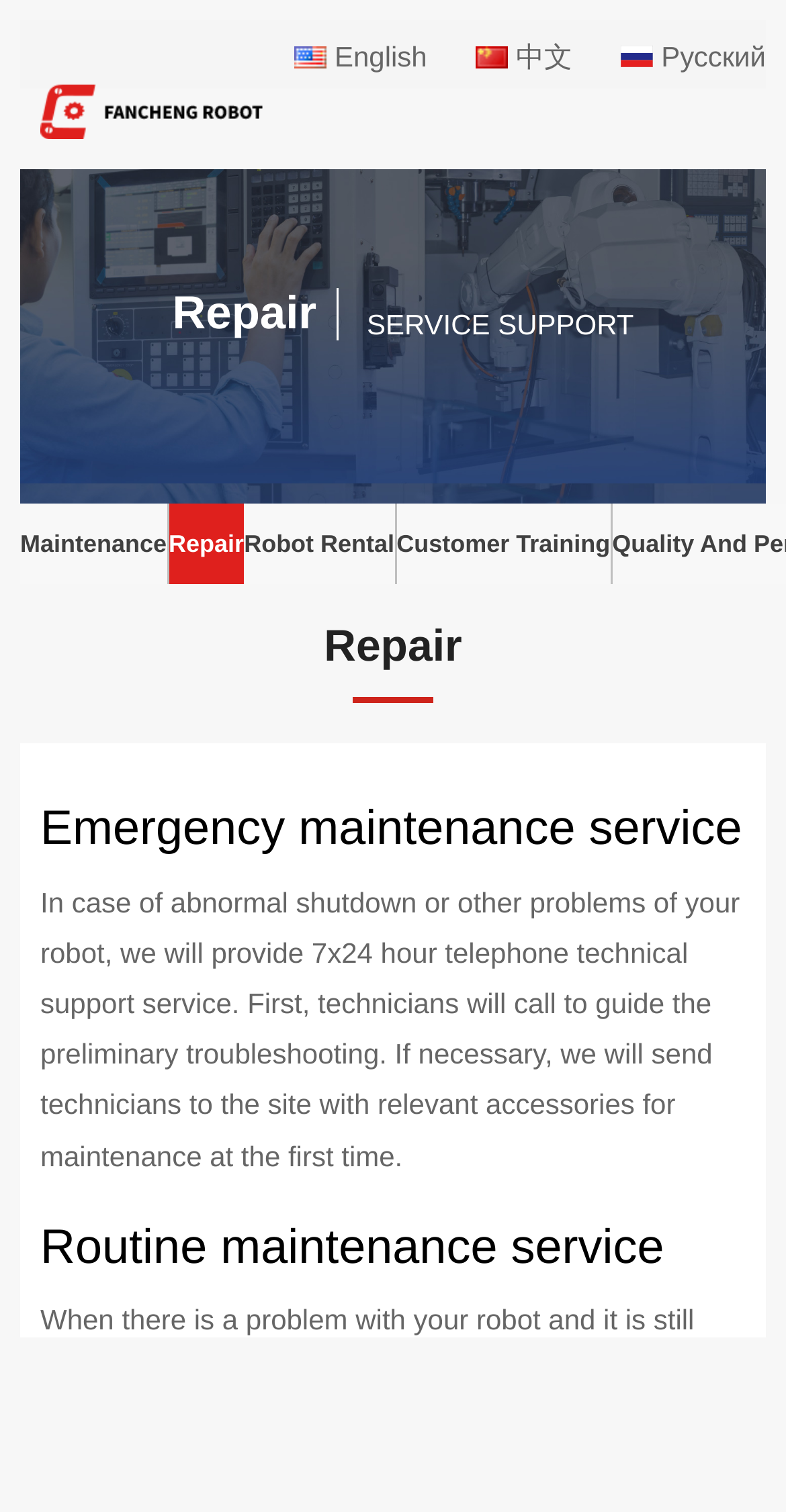Find the bounding box coordinates of the area that needs to be clicked in order to achieve the following instruction: "Check Routine maintenance service". The coordinates should be specified as four float numbers between 0 and 1, i.e., [left, top, right, bottom].

[0.051, 0.808, 0.949, 0.843]